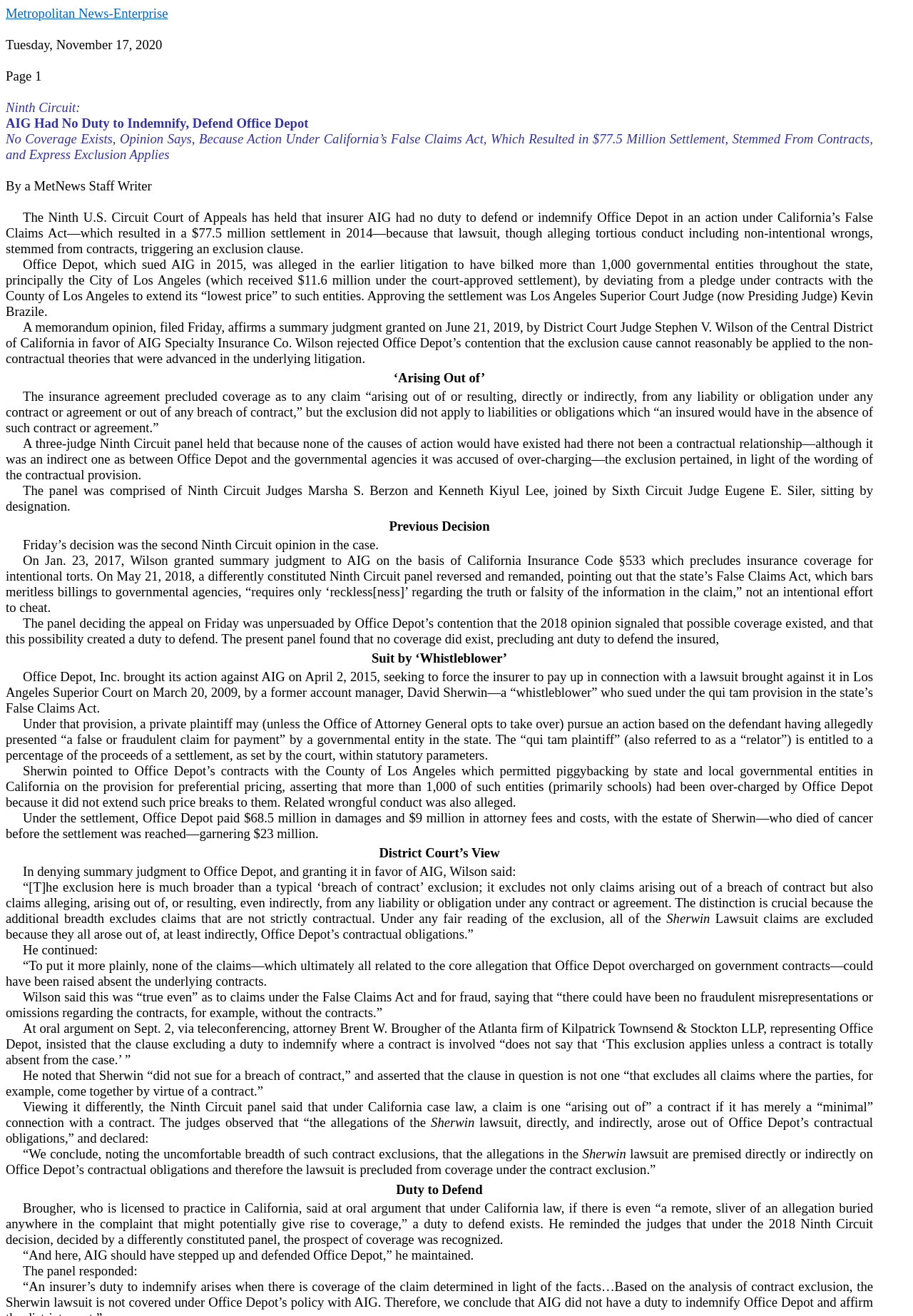Identify the bounding box of the HTML element described as: "Metropolitan News-Enterprise".

[0.006, 0.007, 0.184, 0.015]